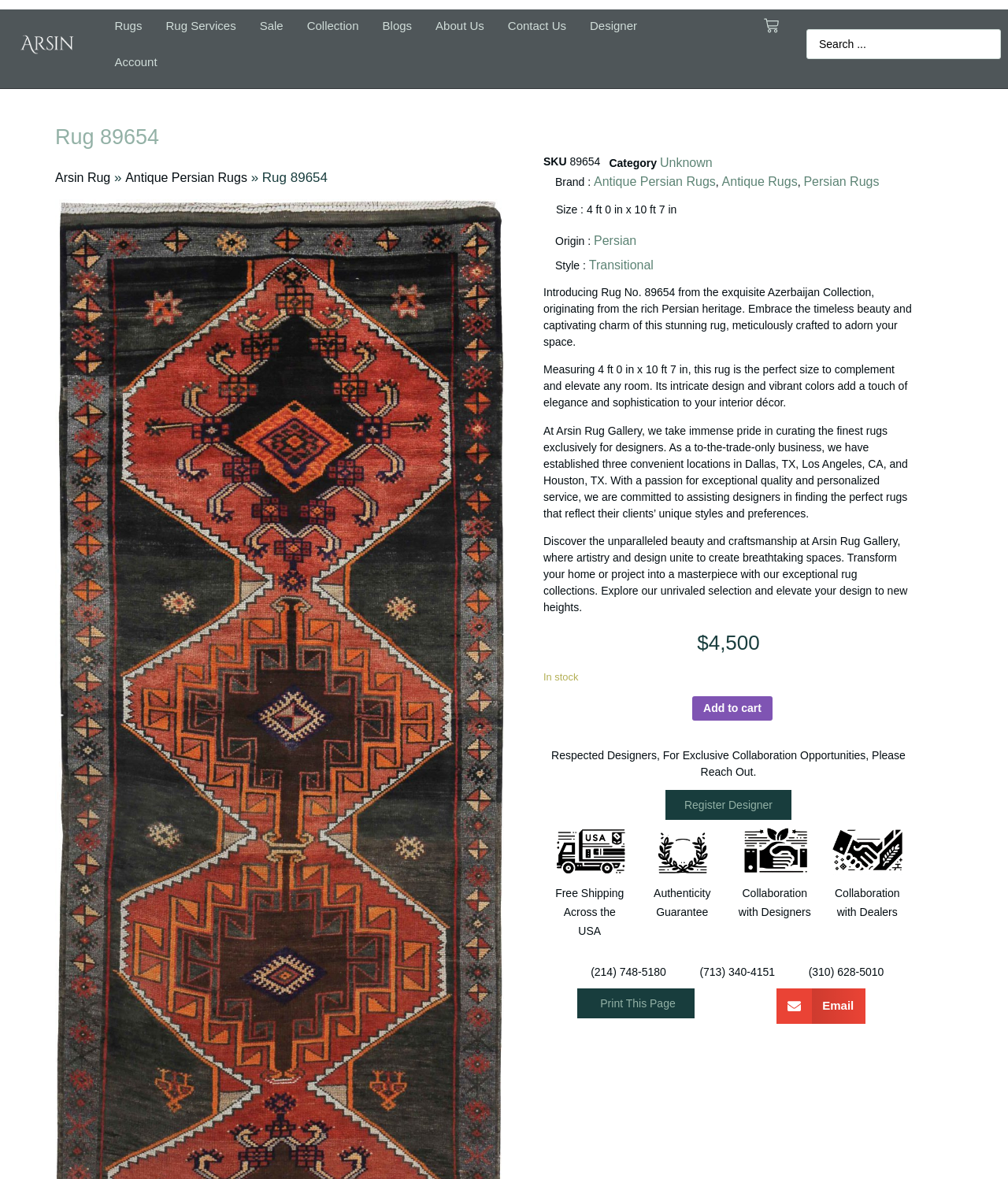Look at the image and answer the question in detail:
What is the status of the rug's availability?

I found the answer by looking at the static text element with the text 'In stock' which is located in the middle of the webpage, indicating that the rug is available for purchase.